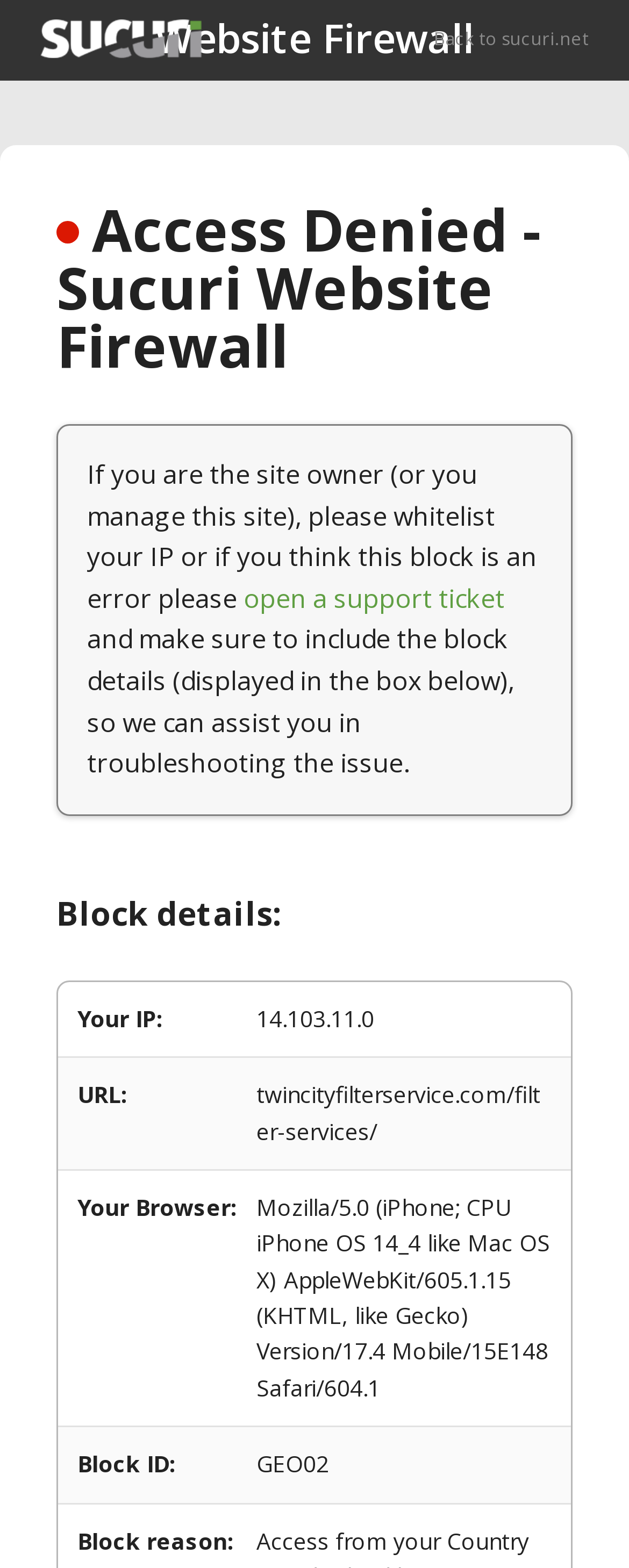What is the website firewall blocking?
Please use the image to deliver a detailed and complete answer.

The website firewall is blocking access to the website, as indicated by the heading 'Access Denied - Sucuri Website Firewall' and the text 'If you are the site owner (or you manage this site), please whitelist your IP or if you think this block is an error please open a support ticket'.